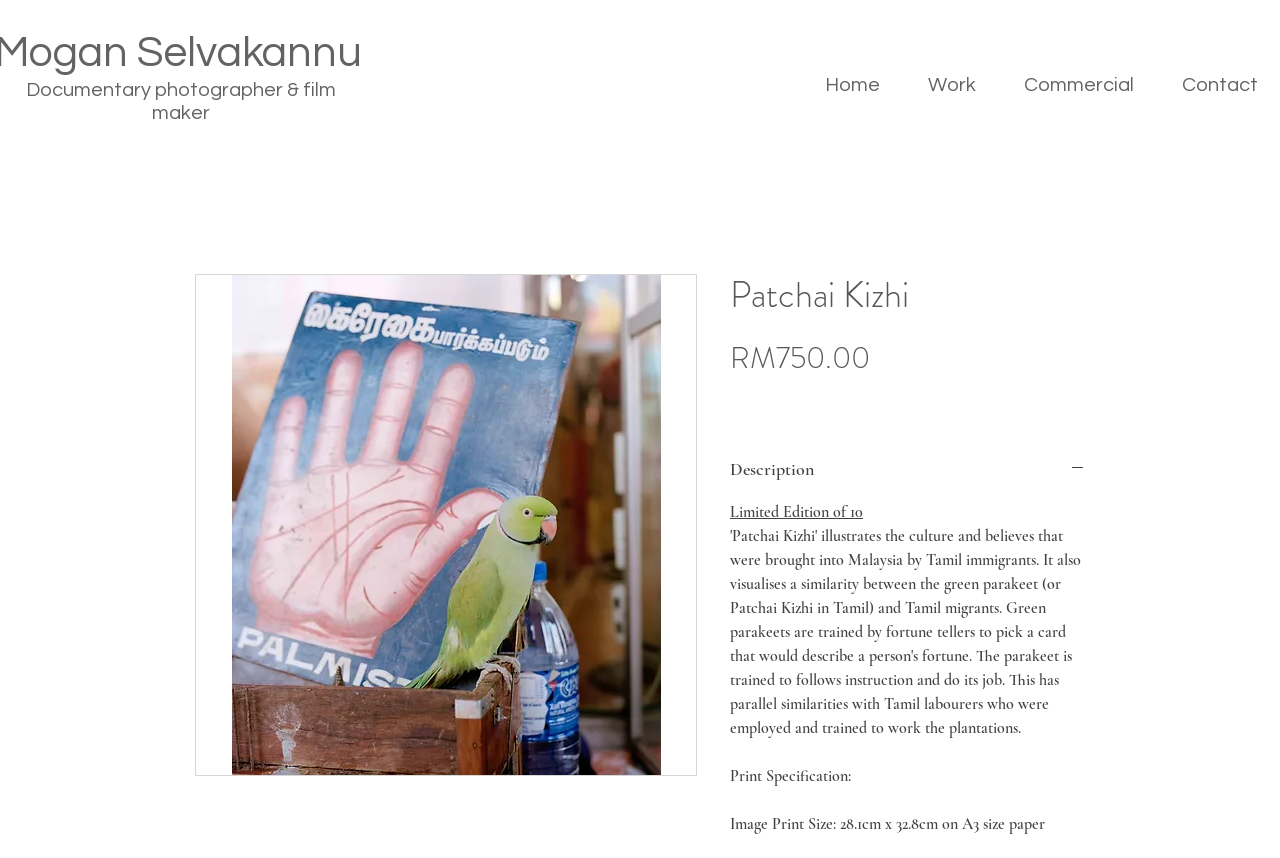Given the element description Home, identify the bounding box coordinates for the UI element on the webpage screenshot. The format should be (top-left x, top-left y, bottom-right x, bottom-right y), with values between 0 and 1.

[0.626, 0.07, 0.706, 0.129]